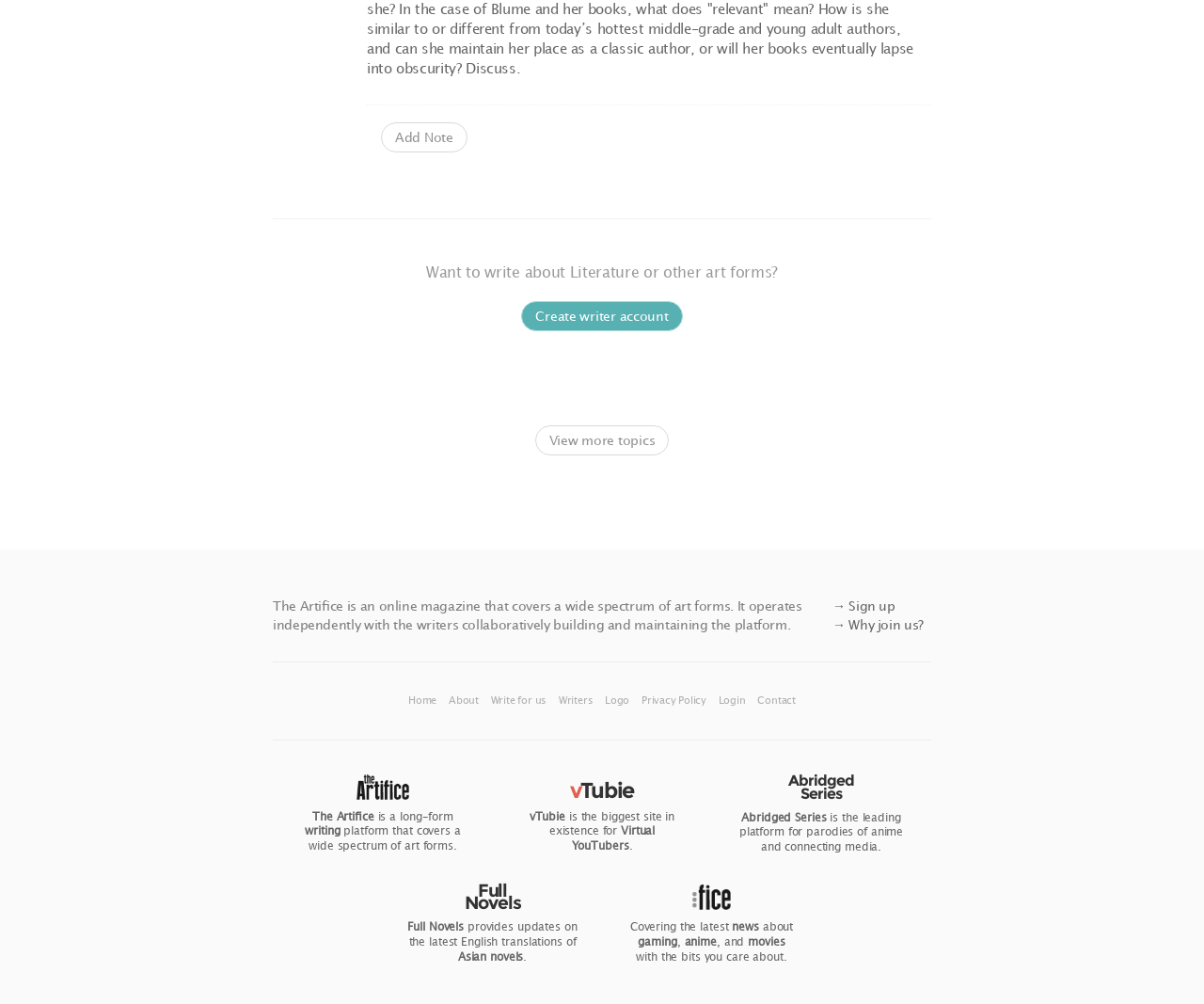Can you find the bounding box coordinates for the UI element given this description: "View more topics"? Provide the coordinates as four float numbers between 0 and 1: [left, top, right, bottom].

[0.444, 0.424, 0.556, 0.454]